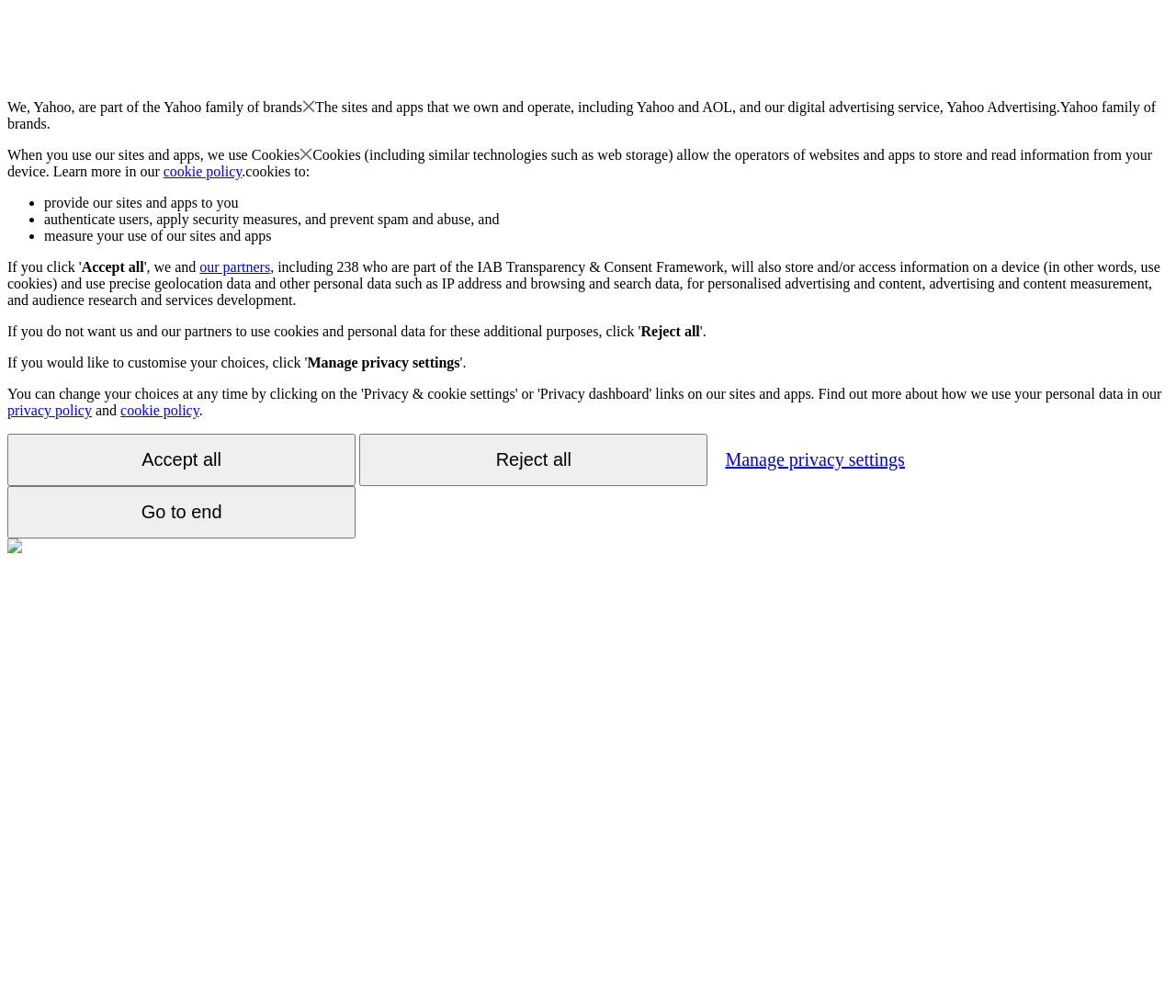What is the function of the 'Manage privacy settings' button?
Please provide a single word or phrase as your answer based on the image.

Customize privacy settings